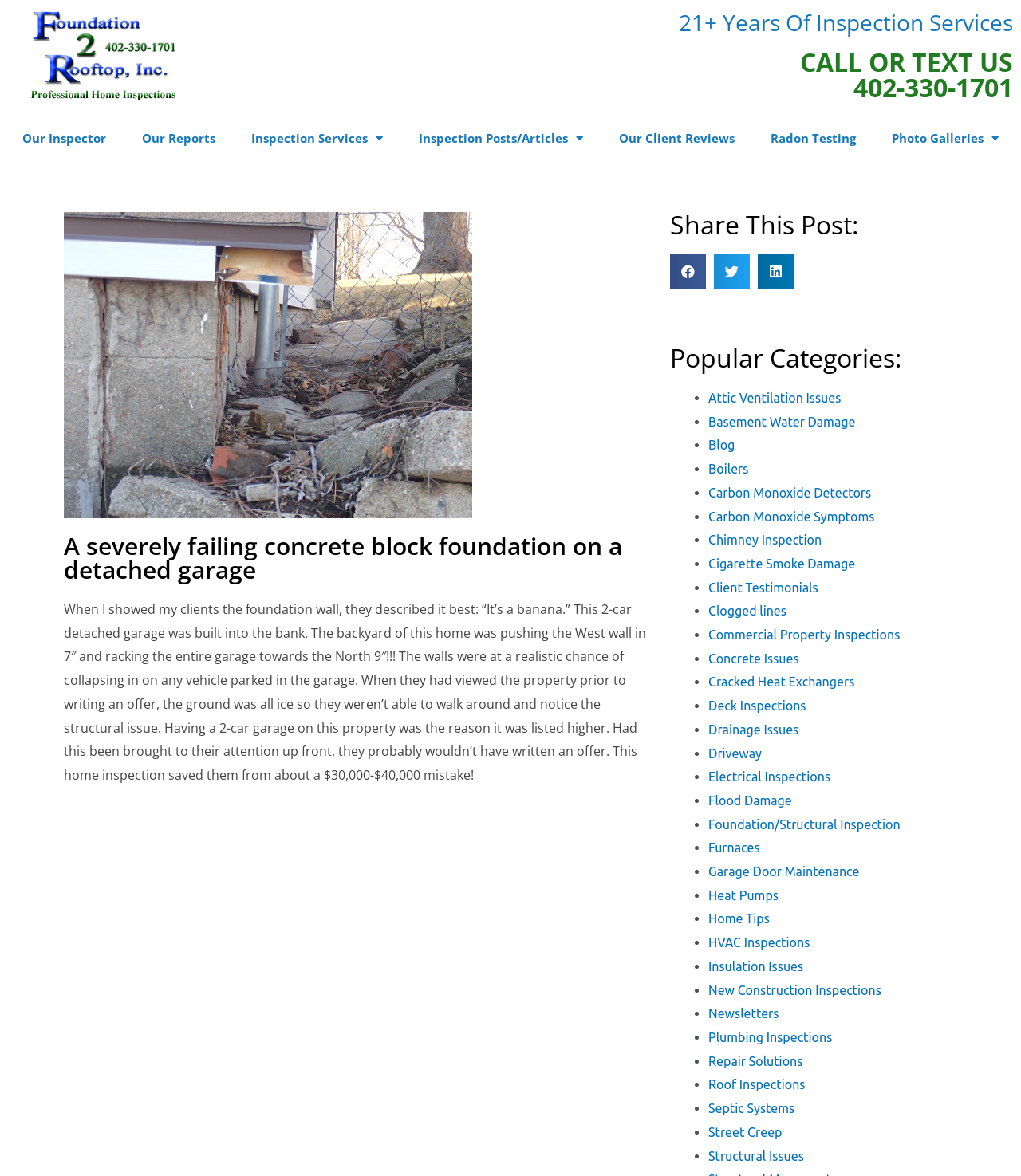Please identify the webpage's heading and generate its text content.

A severely failing concrete block foundation on a detached garage